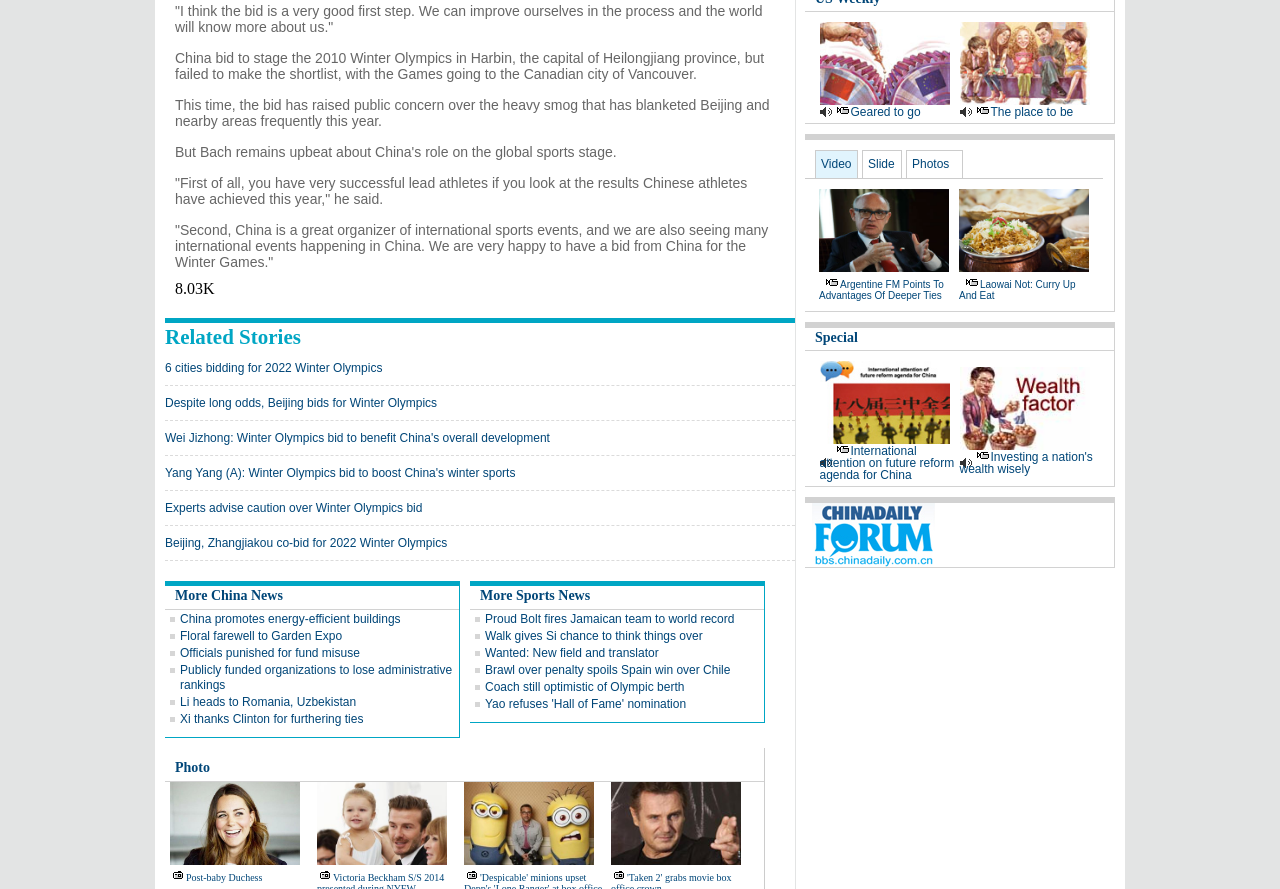What is the name of the person who said 'First of all, you have very successful lead athletes if you look at the results Chinese athletes have achieved this year'?
Give a detailed and exhaustive answer to the question.

The quote is mentioned in the webpage, but the name of the person who said it is not provided.